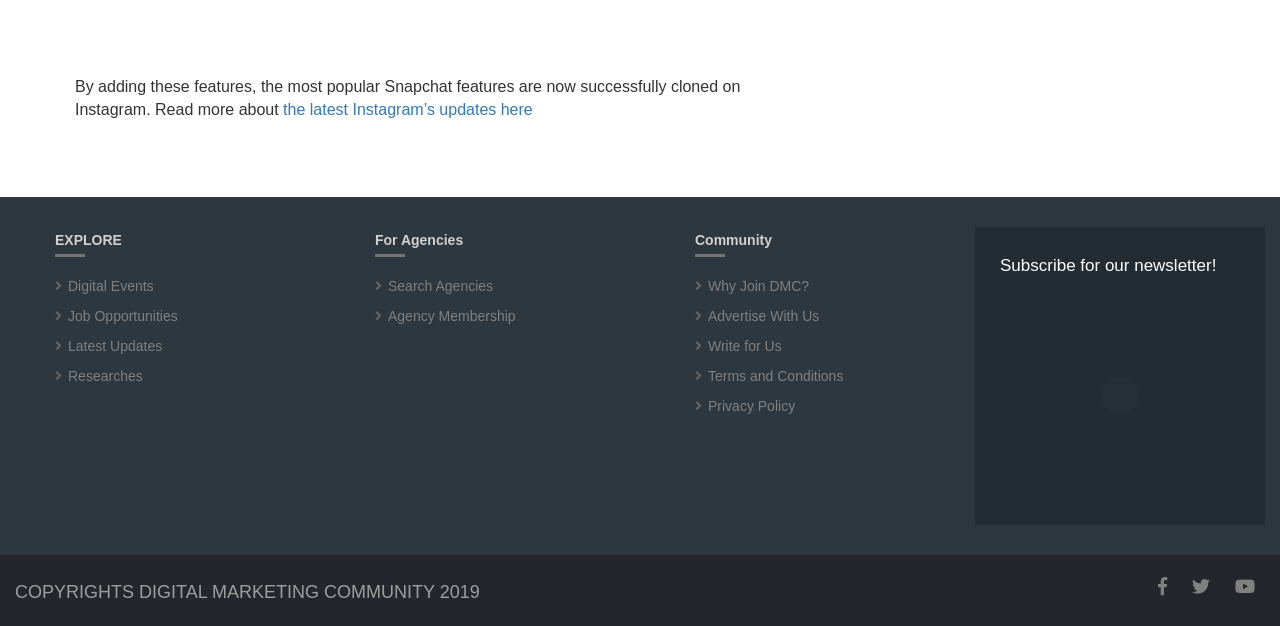Please provide a short answer using a single word or phrase for the question:
What is the main topic of the first paragraph?

Instagram updates